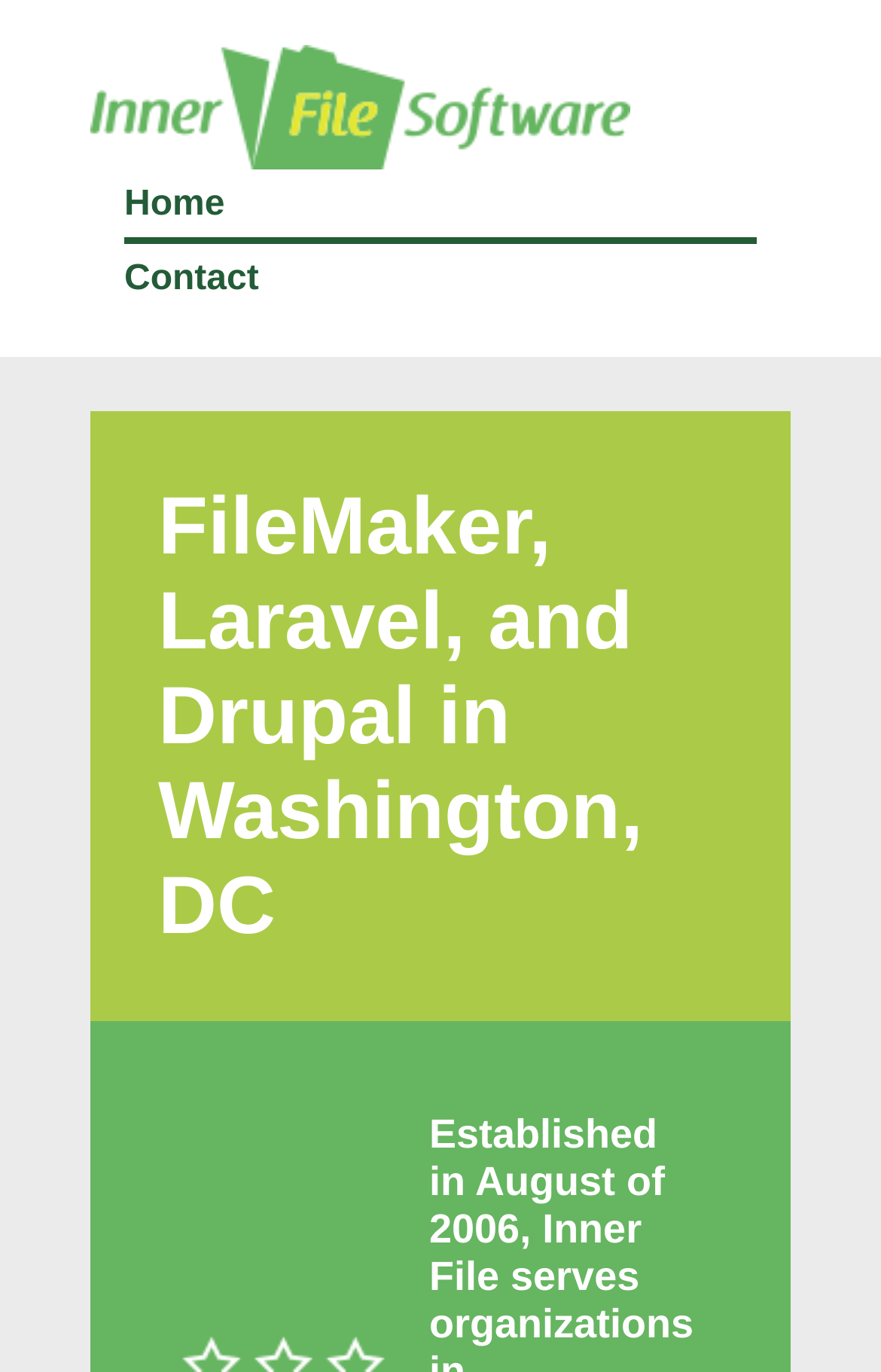Highlight the bounding box of the UI element that corresponds to this description: "parent_node: Home".

[0.103, 0.102, 0.715, 0.13]